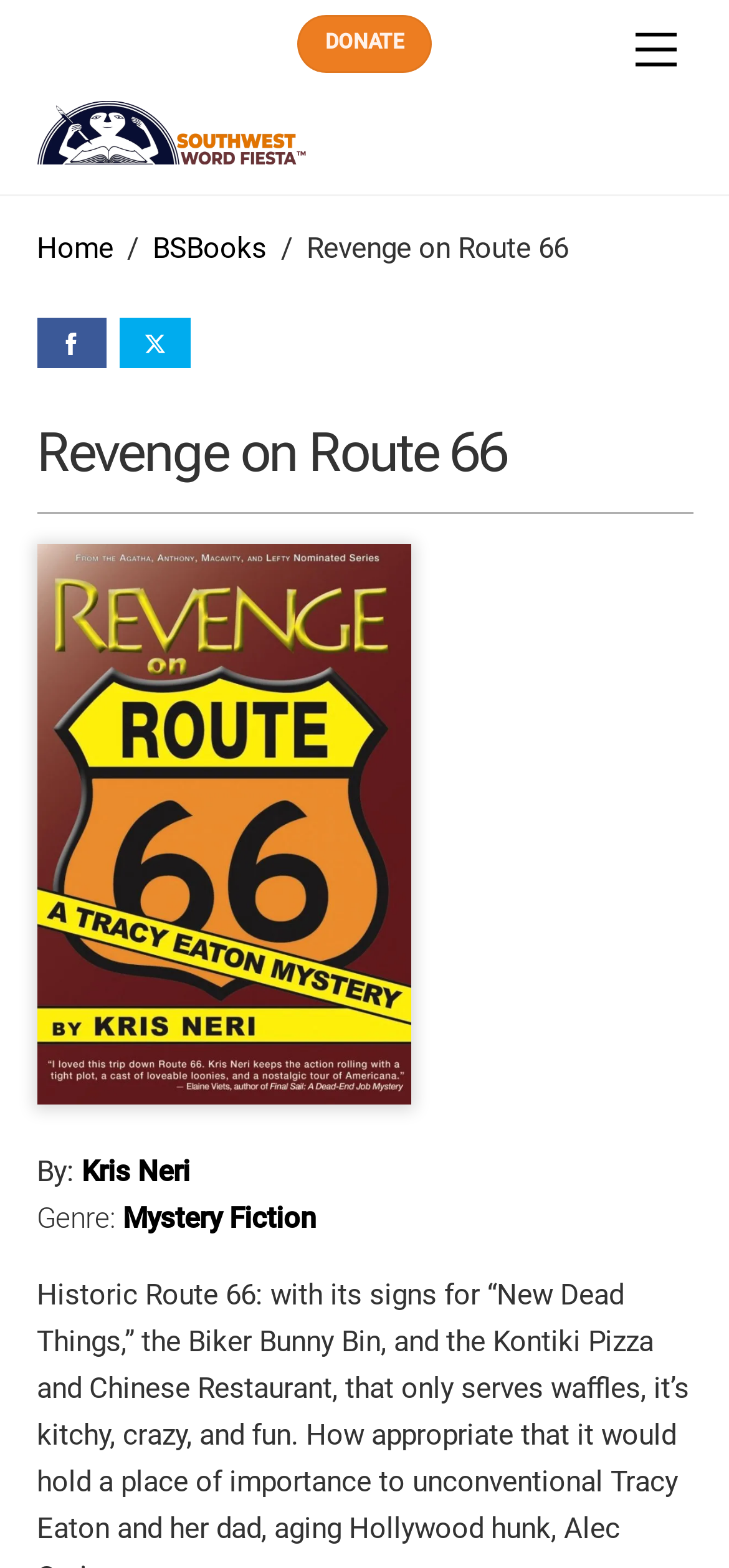Determine the bounding box coordinates for the clickable element required to fulfill the instruction: "Expand all sections". Provide the coordinates as four float numbers between 0 and 1, i.e., [left, top, right, bottom].

None